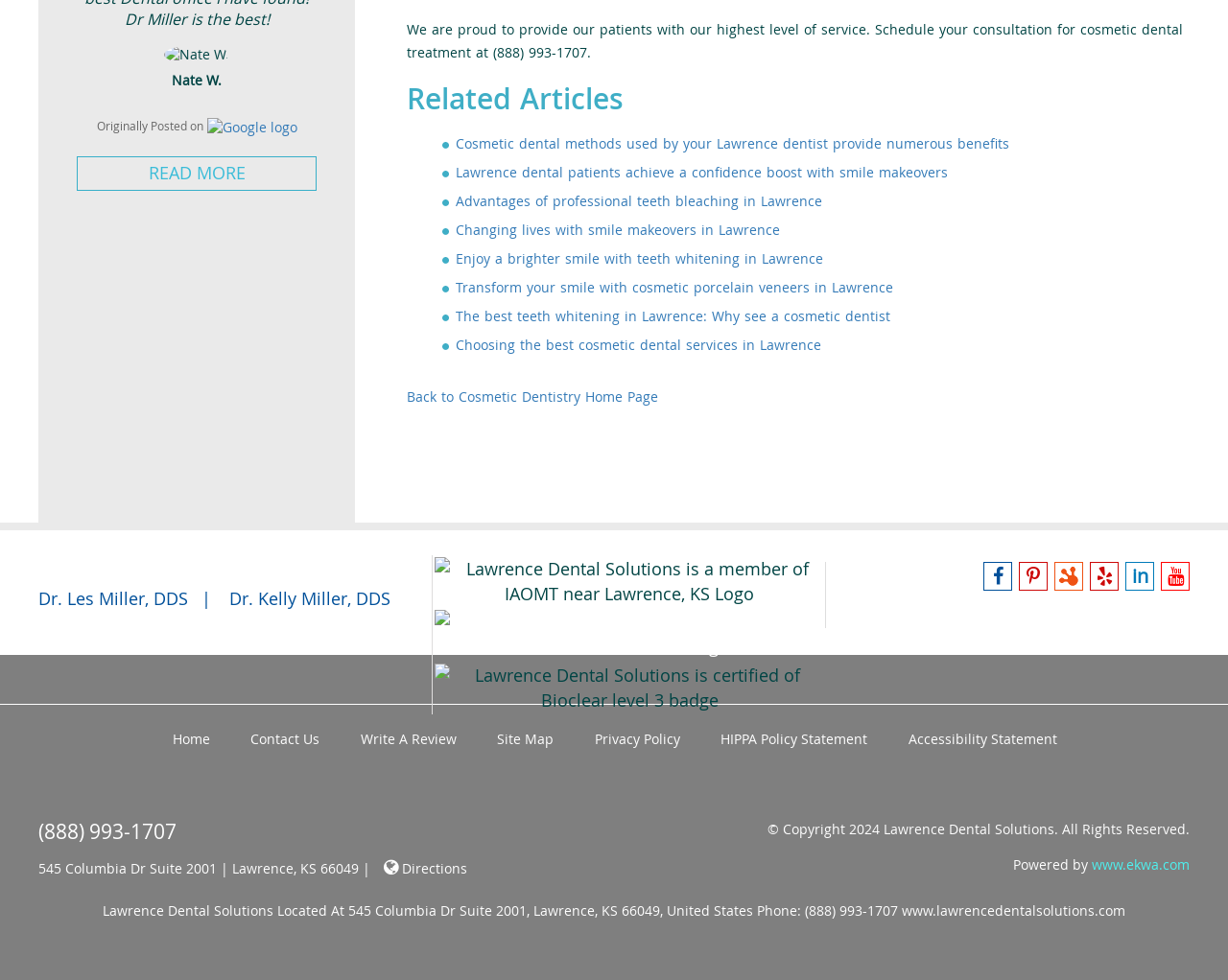Kindly respond to the following question with a single word or a brief phrase: 
What is the name of the dental practice?

Lawrence Dental Solutions